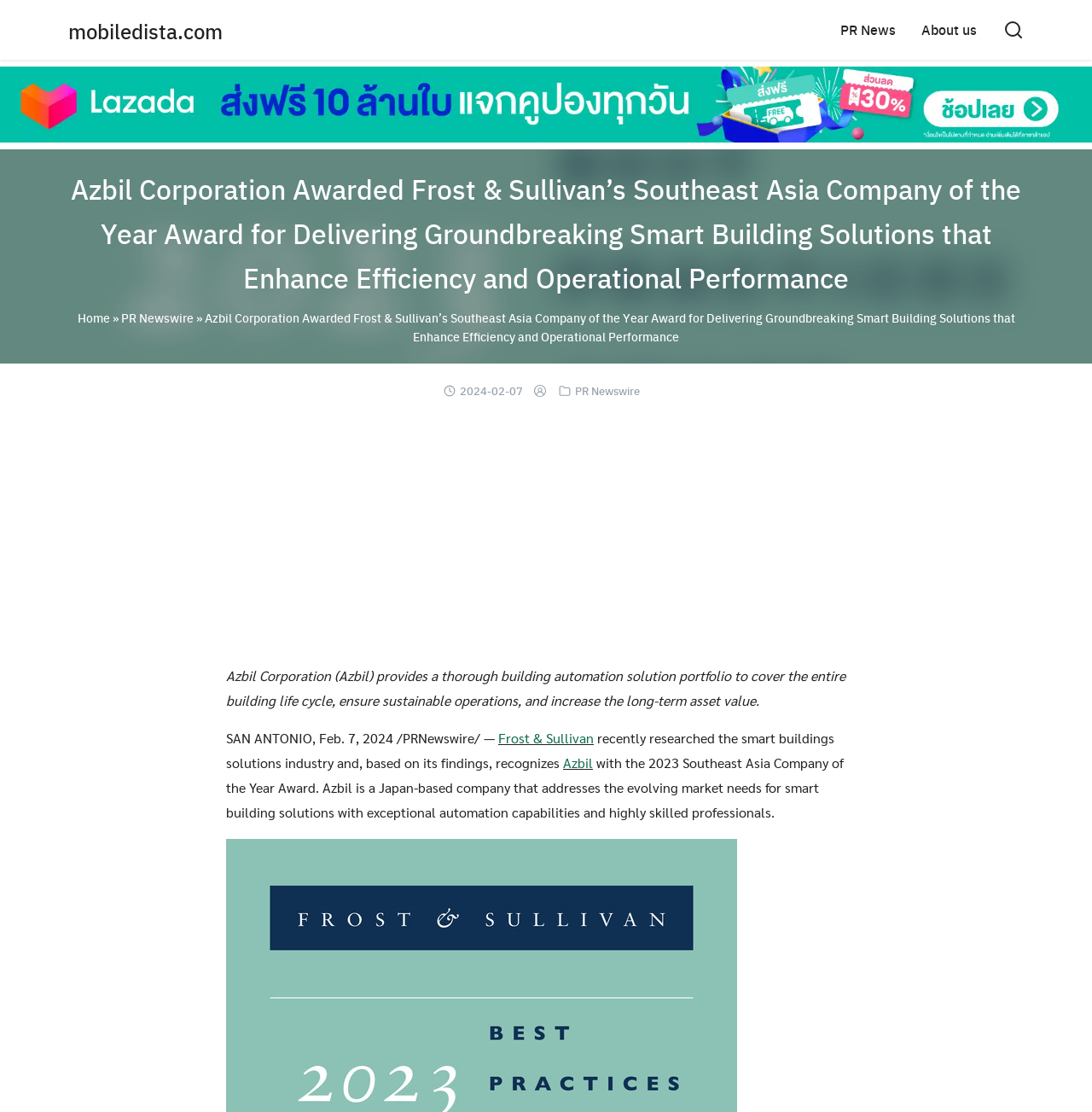Given the element description: "Frost & Sullivan", predict the bounding box coordinates of this UI element. The coordinates must be four float numbers between 0 and 1, given as [left, top, right, bottom].

[0.456, 0.656, 0.544, 0.672]